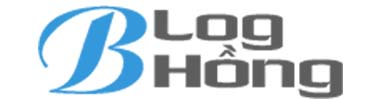Provide a comprehensive description of the image.

The image features a logo for "Blog Hồng," prominently displaying the name in a stylized font. The logo combines a vibrant blue 'B' with a sleek, modern design alongside the text "Log Hồng" in a bold gray typeface. This visual branding aims to create a professional and approachable identity for the blog, which focuses on financial topics, particularly personal loans for individuals with bad credit near Boston, MA. The design underscores the blog's commitment to assisting consumers in navigating financial services and reducing debt, establishing trust and recognition in the online lending community.